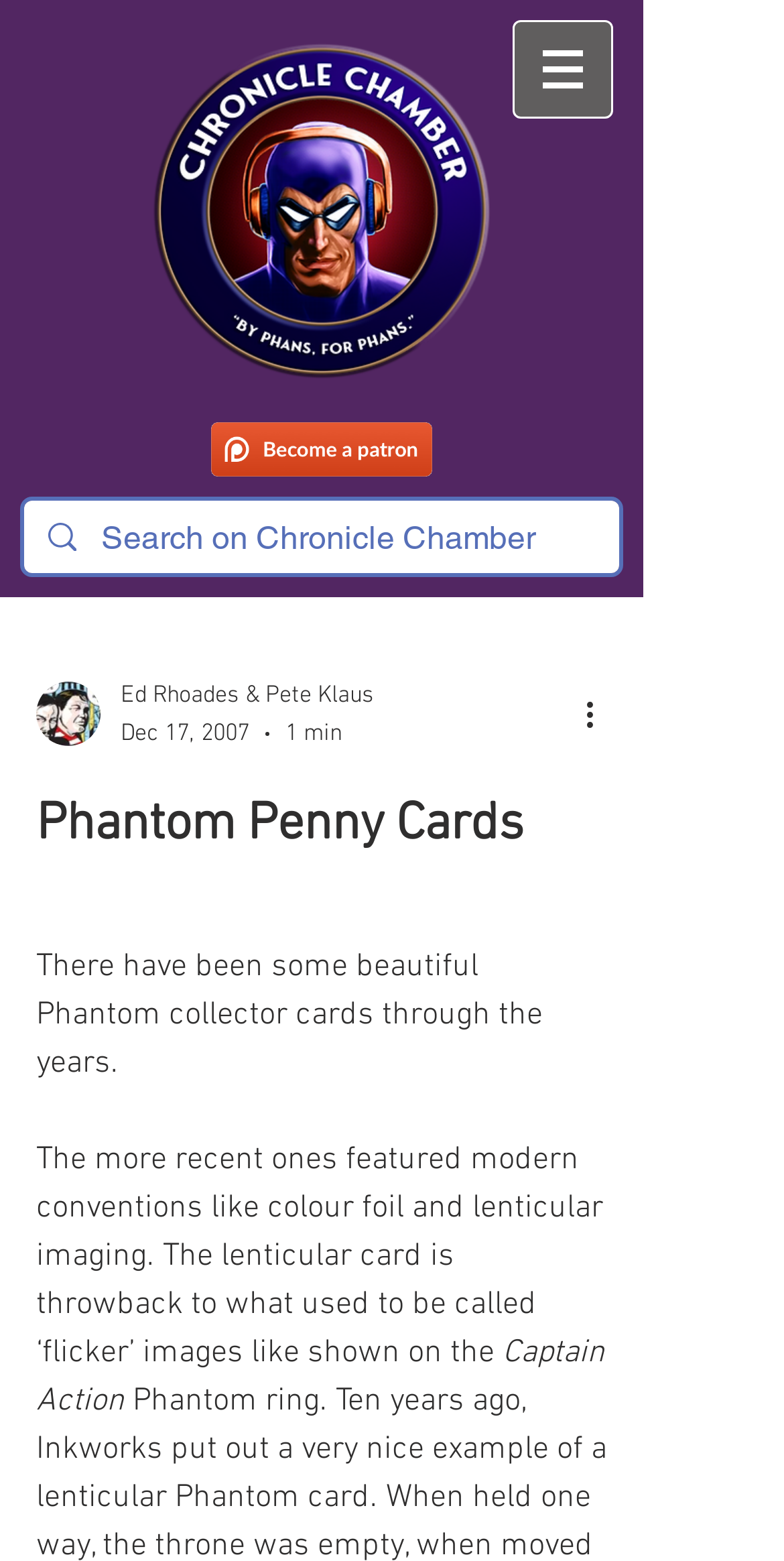What is the topic of the article?
Please describe in detail the information shown in the image to answer the question.

The topic of the article can be inferred from the heading 'Phantom Penny Cards' and the static text 'There have been some beautiful Phantom collector cards through the years.'.